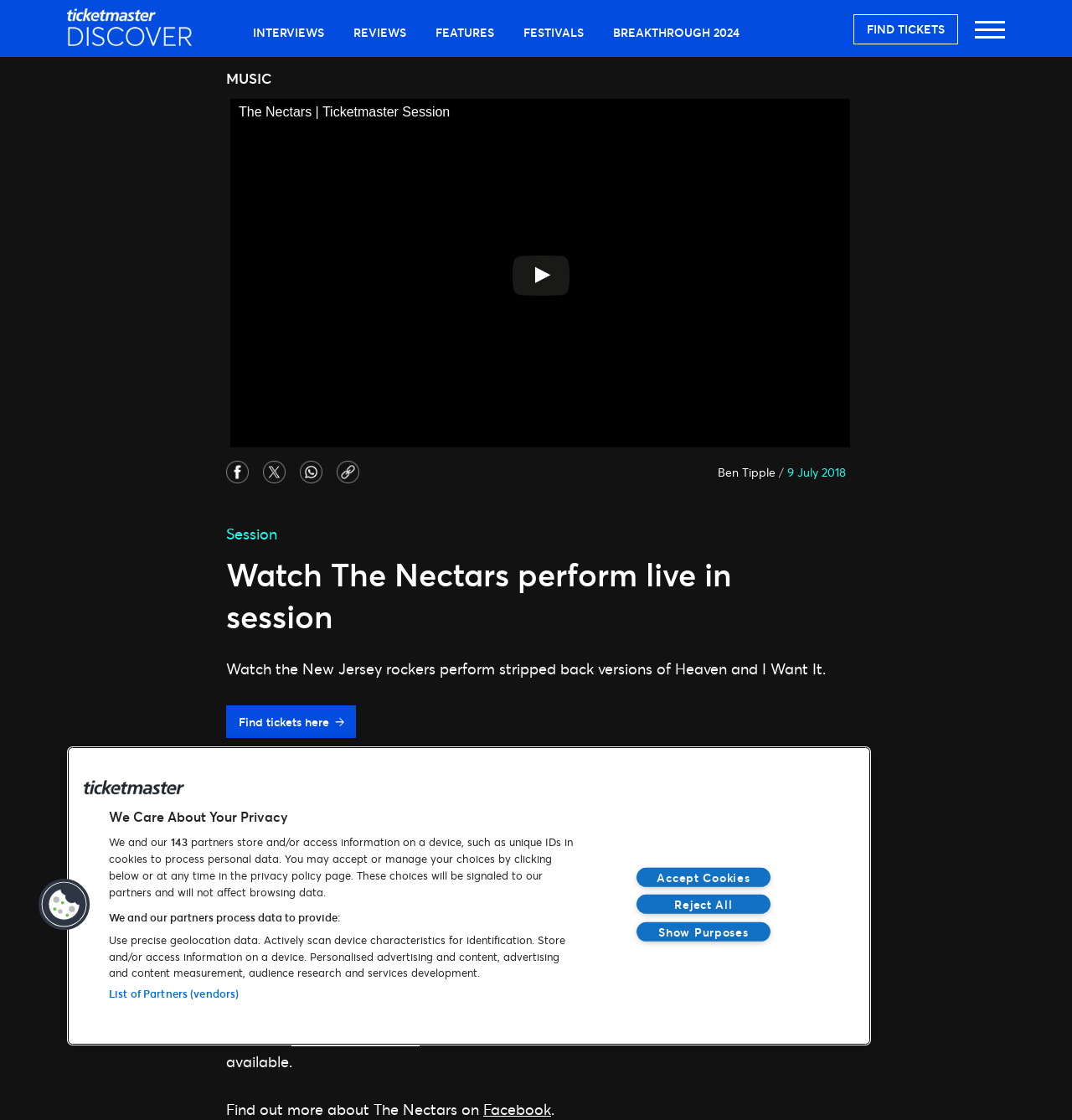Locate the UI element that matches the description Show Purposes in the webpage screenshot. Return the bounding box coordinates in the format (top-left x, top-left y, bottom-right x, bottom-right y), with values ranging from 0 to 1.

[0.594, 0.823, 0.719, 0.84]